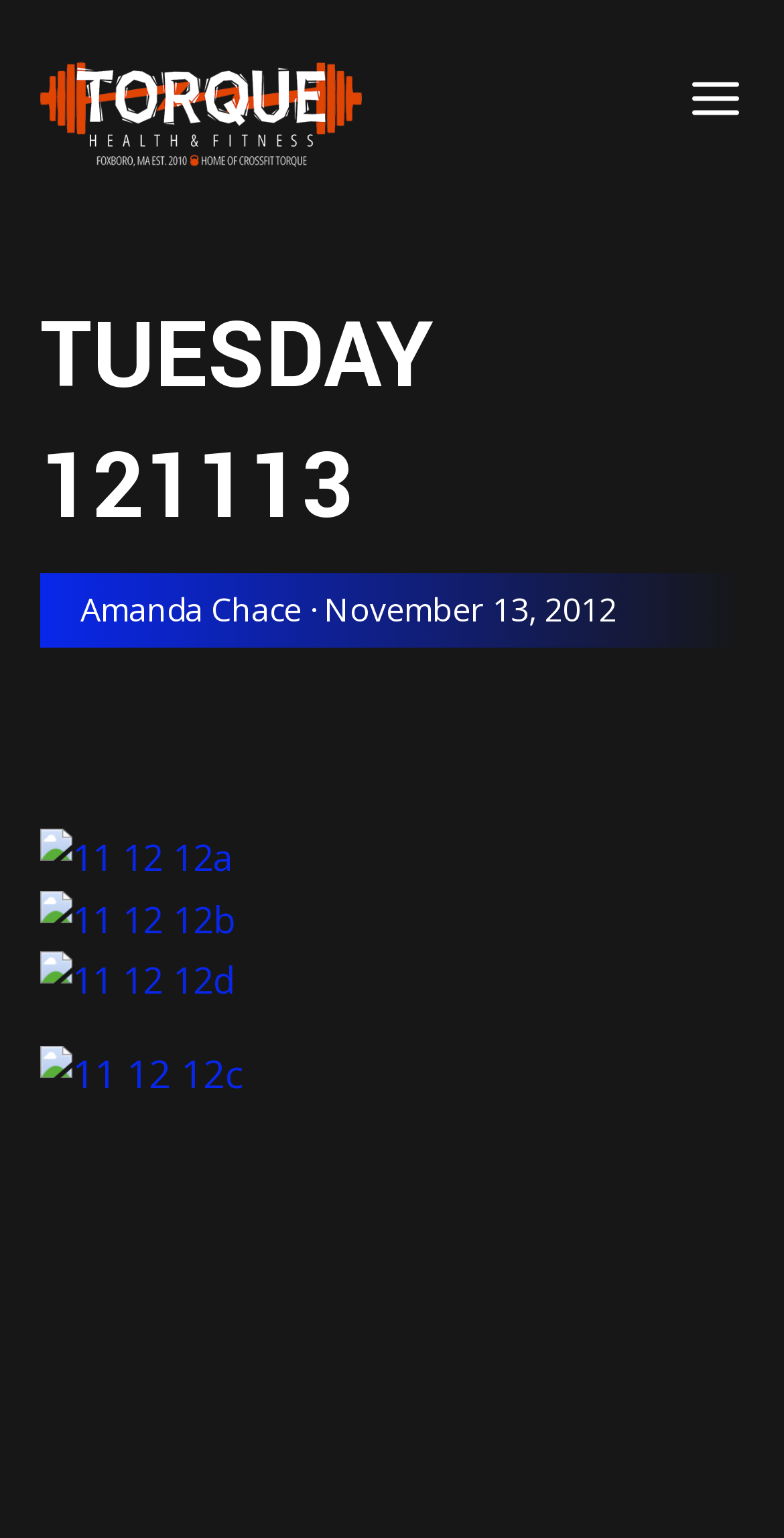Provide the bounding box coordinates of the HTML element this sentence describes: "alt="11 12 12d" title="11.12.12d"". The bounding box coordinates consist of four float numbers between 0 and 1, i.e., [left, top, right, bottom].

[0.051, 0.619, 0.3, 0.651]